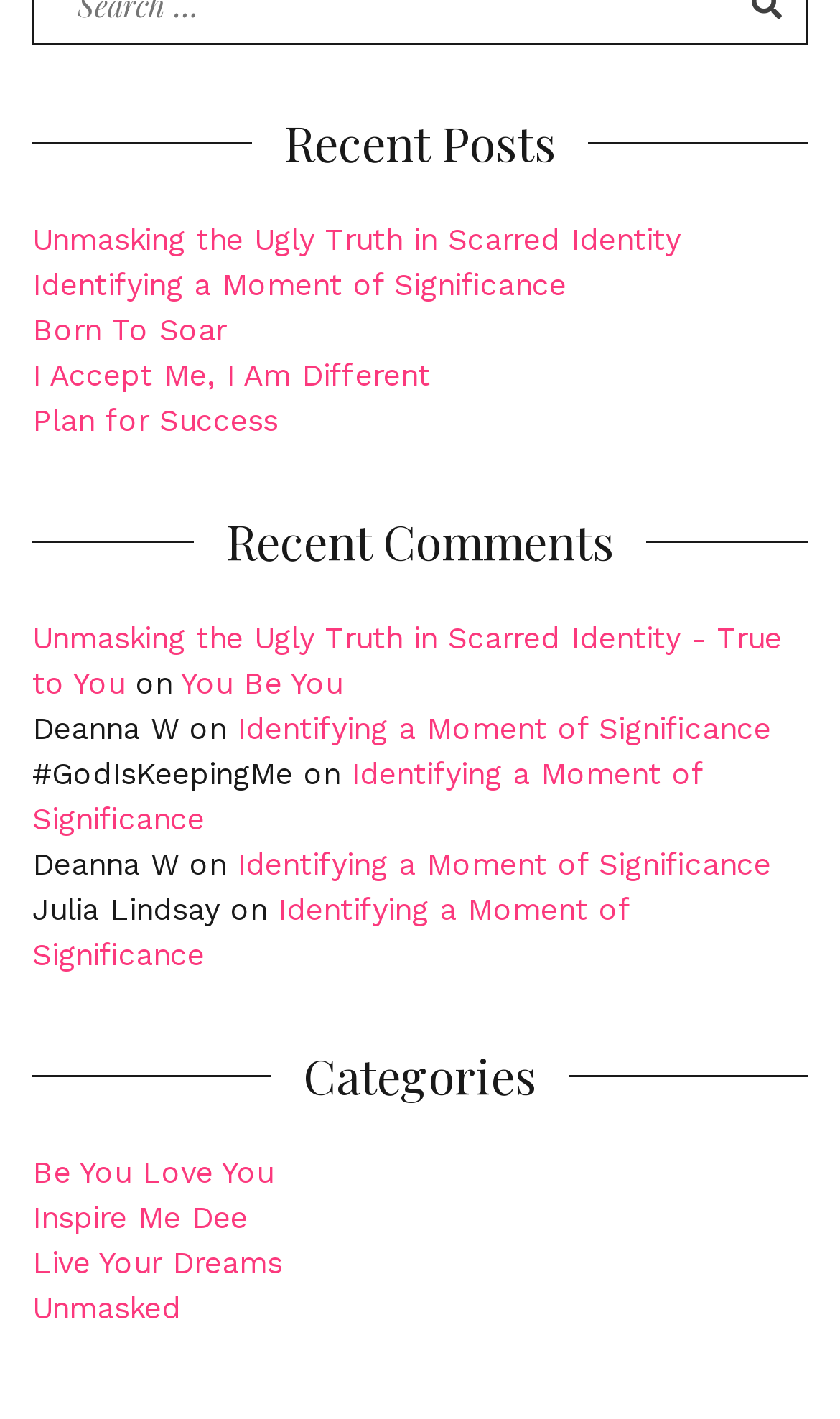How many recent comments are listed?
Answer the question with a single word or phrase derived from the image.

3